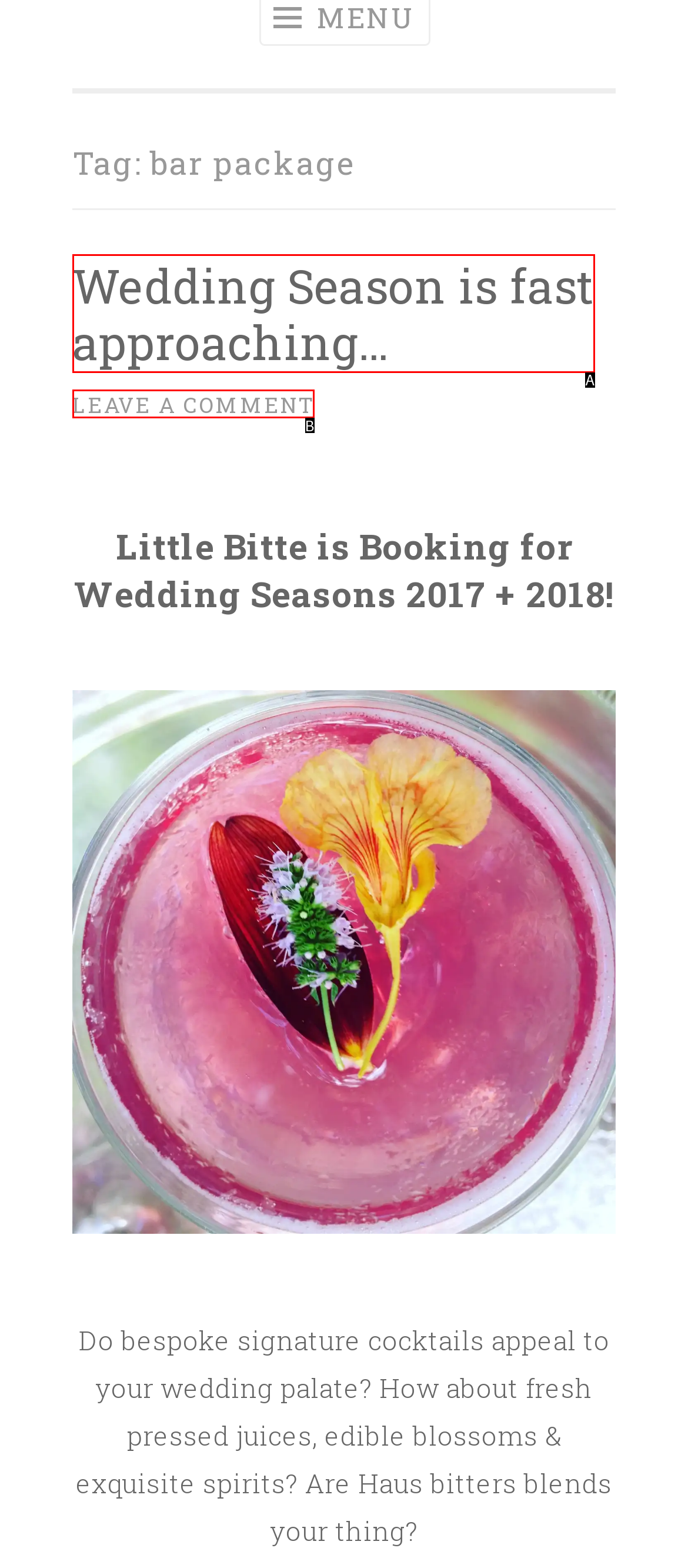Given the description: Leave a comment, determine the corresponding lettered UI element.
Answer with the letter of the selected option.

B